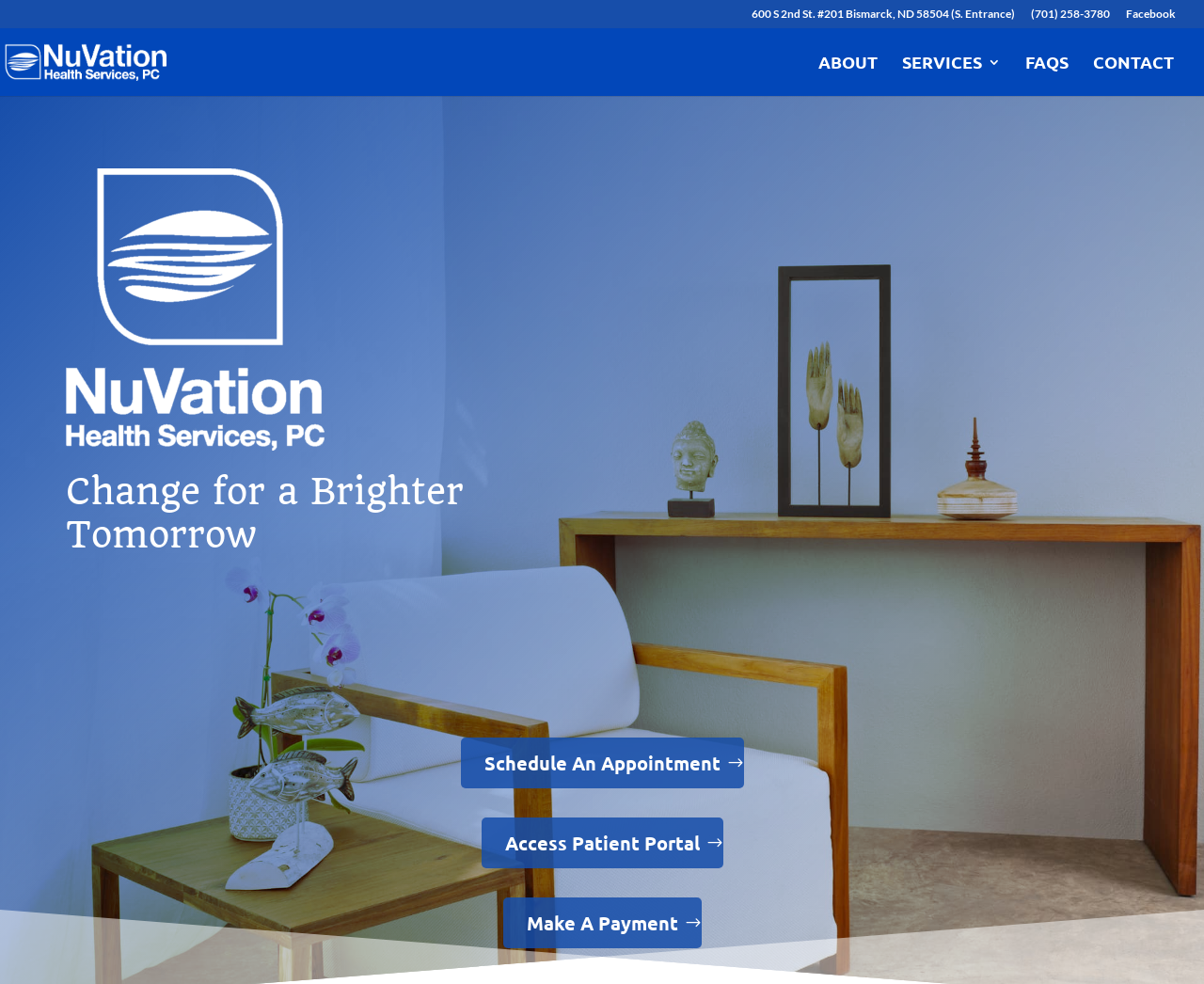Please mark the clickable region by giving the bounding box coordinates needed to complete this instruction: "Visit the Facebook page".

[0.935, 0.009, 0.977, 0.029]